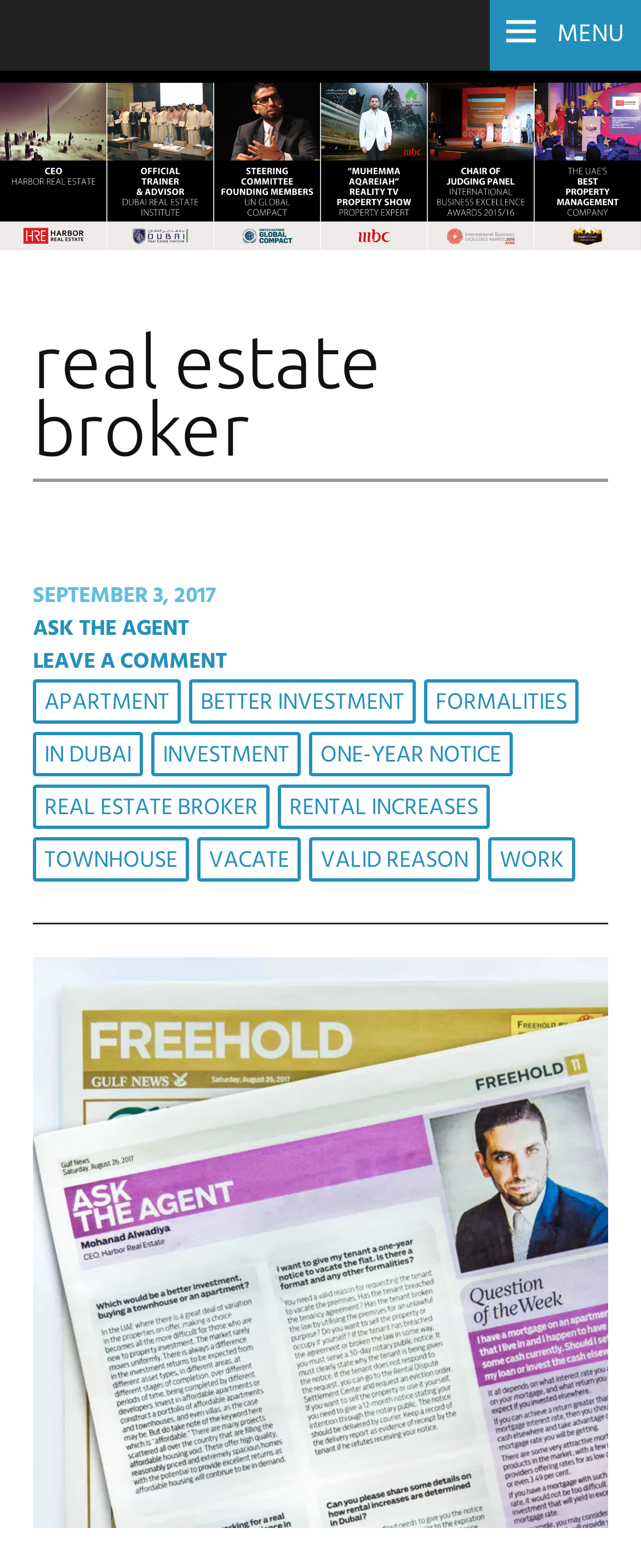What is the first link in the footer?
Answer the question with as much detail as possible.

I looked at the footer section and found the first link, which is 'SEPTEMBER 3, 2017'. This link is located at the top of the footer section.